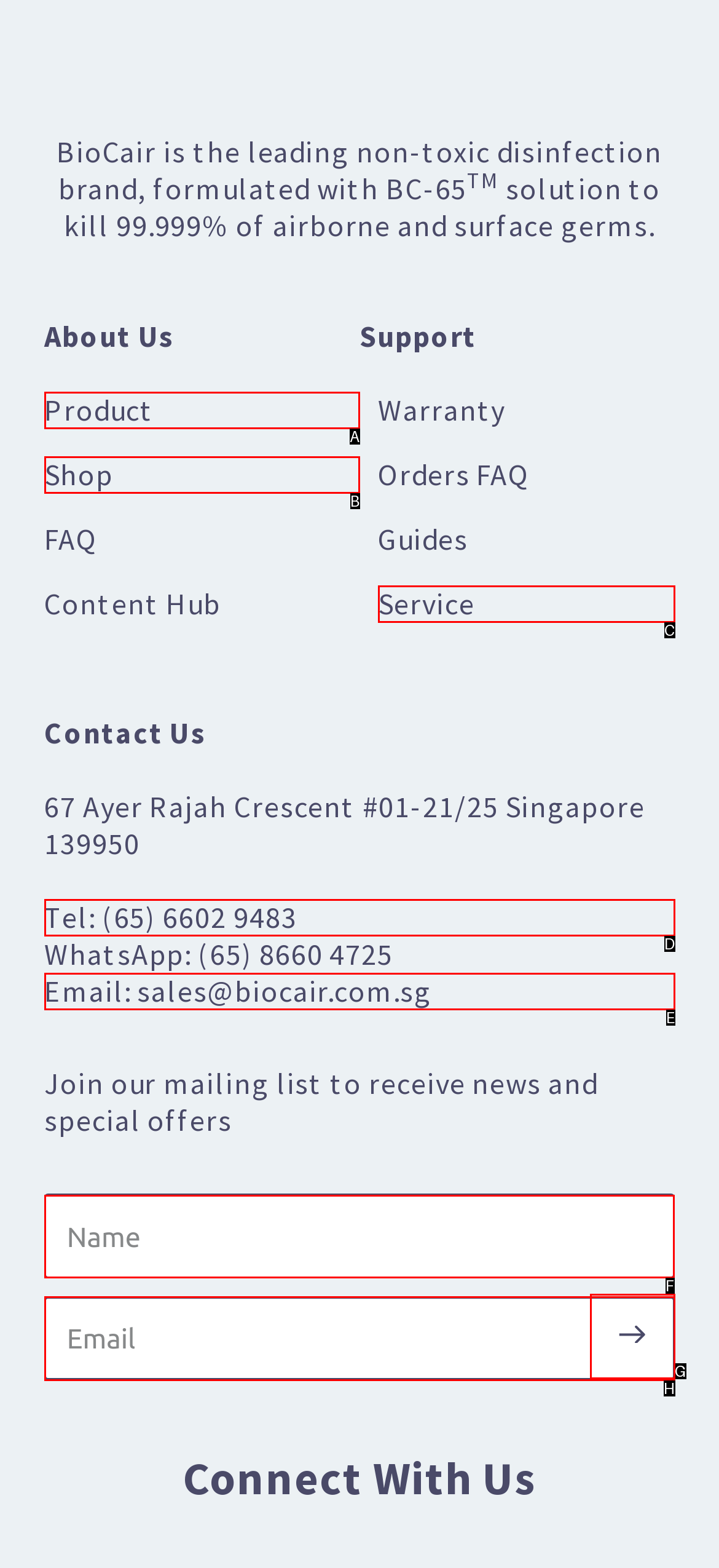Determine the letter of the UI element that you need to click to perform the task: Enter your name.
Provide your answer with the appropriate option's letter.

F